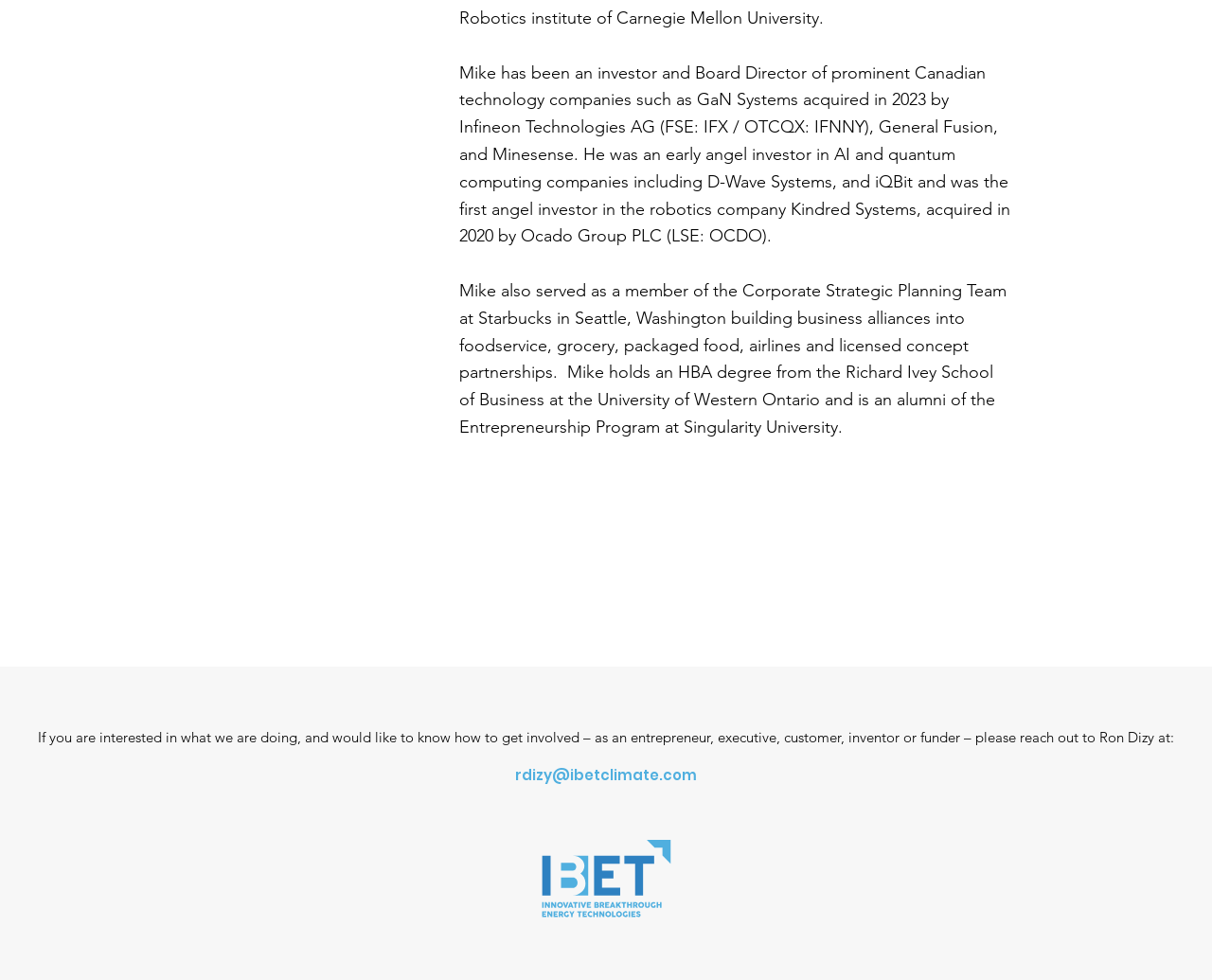Provide the bounding box coordinates for the UI element that is described as: "Minesense".

[0.406, 0.147, 0.473, 0.168]